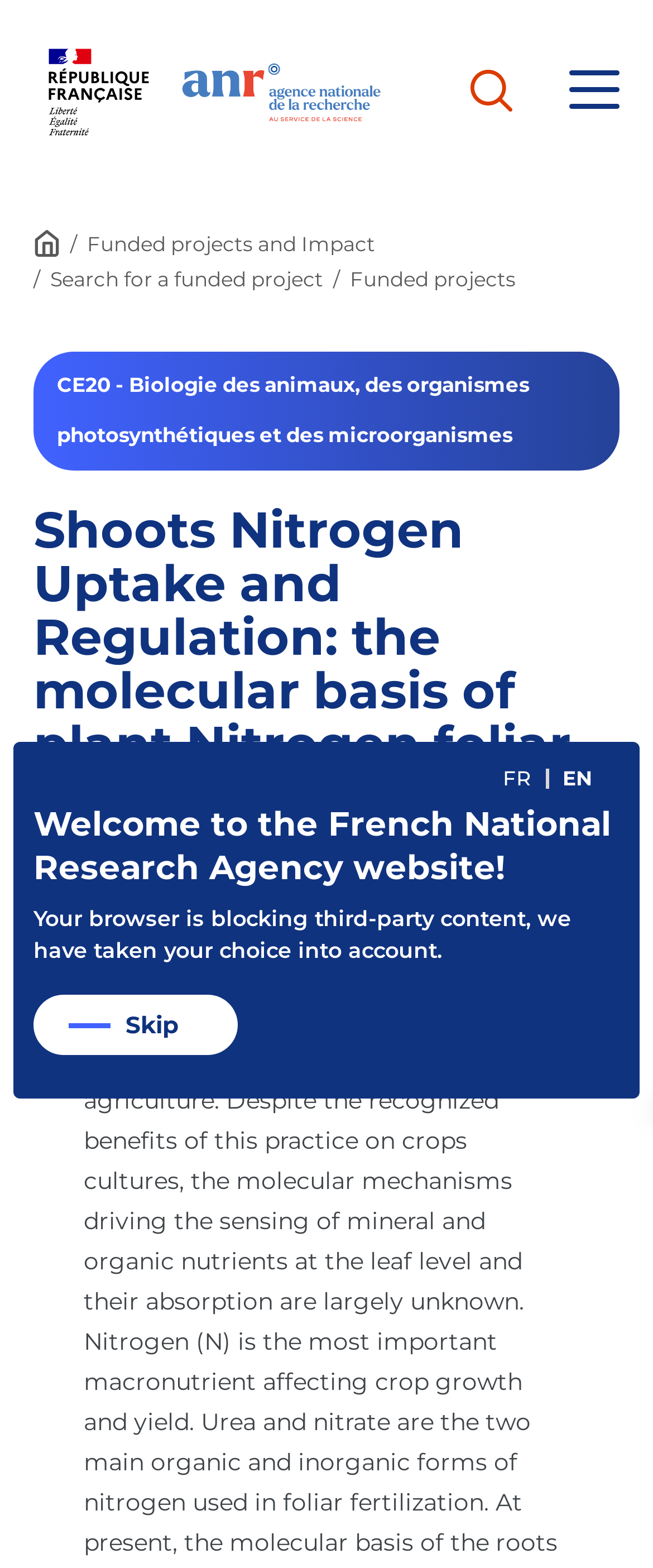What is the topic of the project?
Based on the visual, give a brief answer using one word or a short phrase.

Plant Nitrogen foliar nutrition